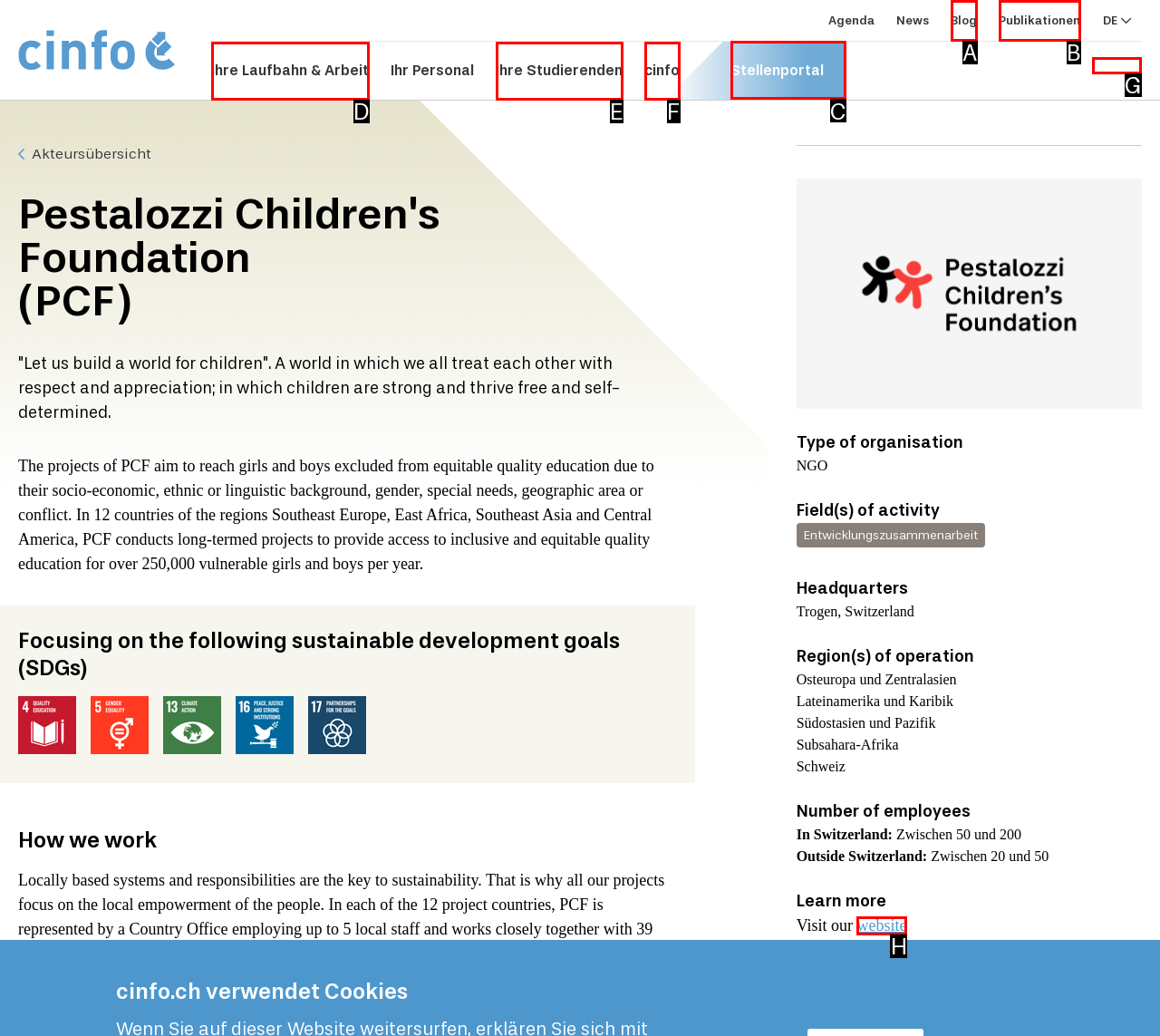Tell me which one HTML element I should click to complete the following task: View the 'Stellenportal' Answer with the option's letter from the given choices directly.

C